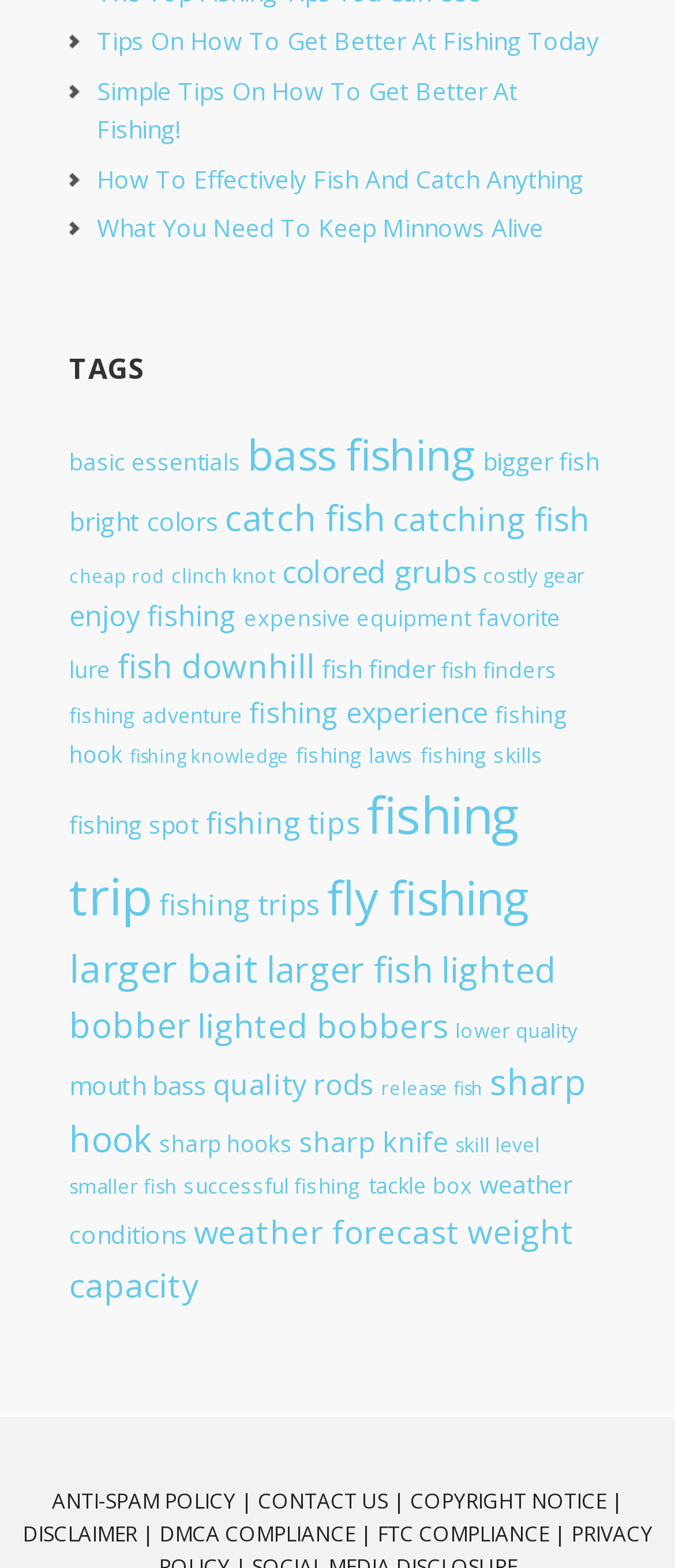Can you find the bounding box coordinates of the area I should click to execute the following instruction: "Check 'weather forecast'"?

[0.287, 0.771, 0.682, 0.799]